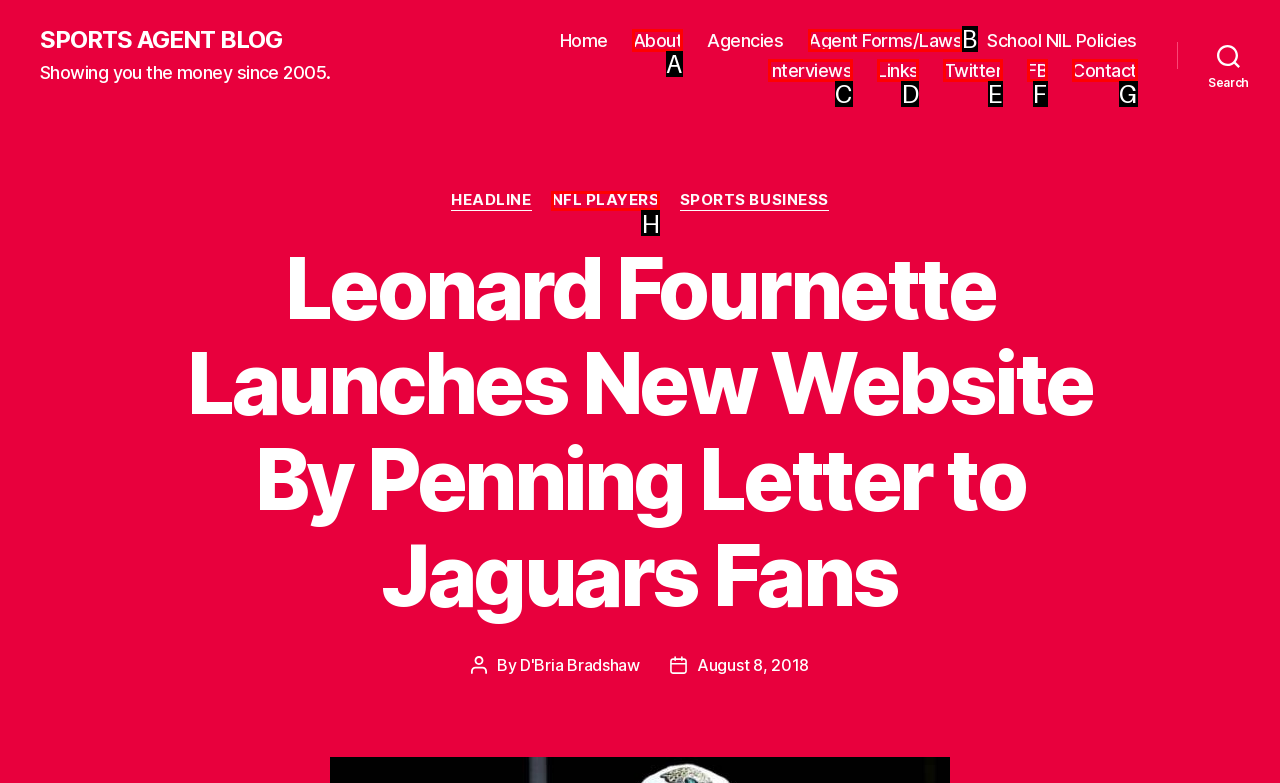From the given options, find the HTML element that fits the description: NFL Players. Reply with the letter of the chosen element.

H